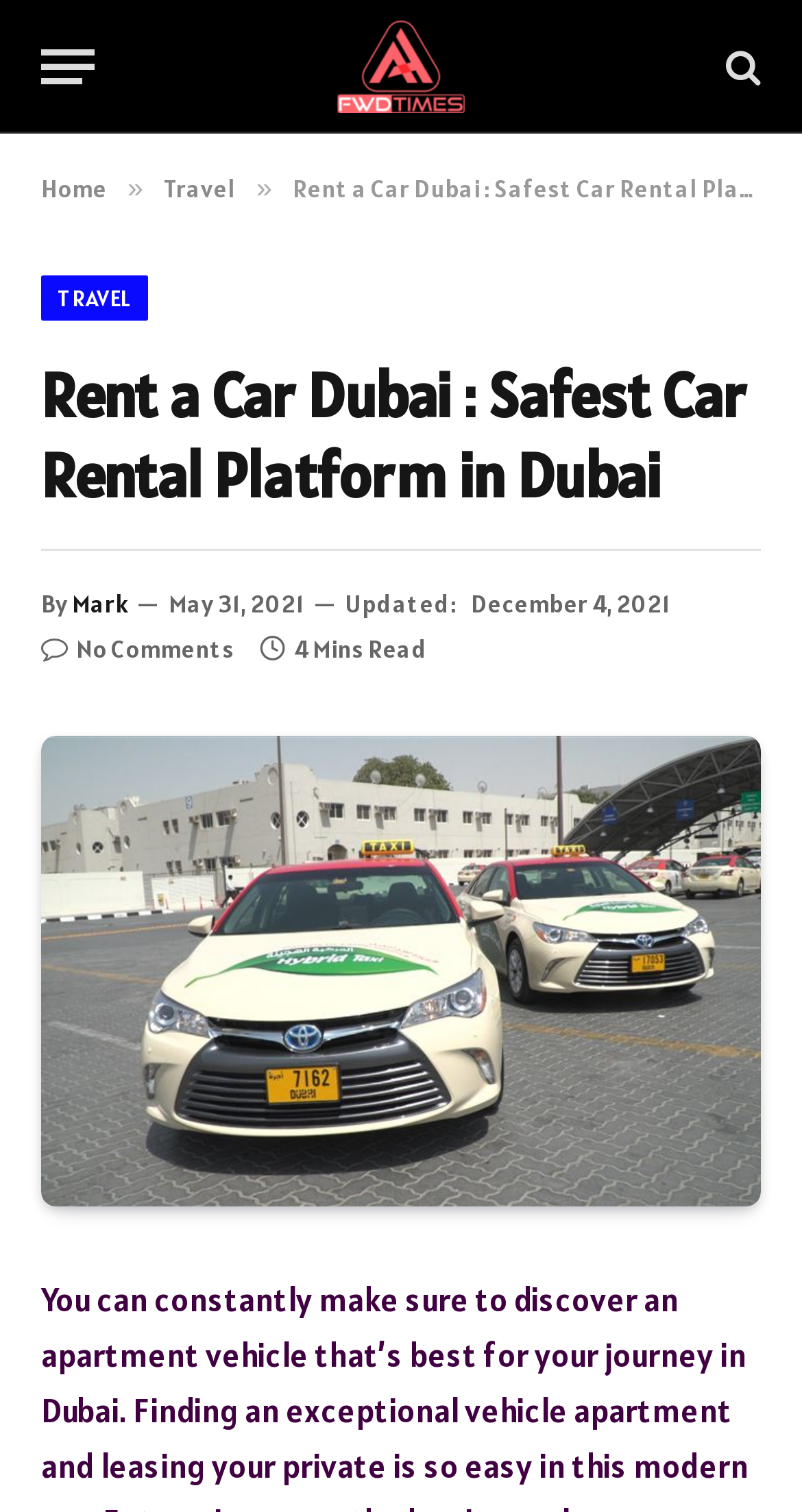What is the author of the article?
Answer the question with detailed information derived from the image.

The author of the article can be found in the middle of the webpage, where it says 'By Mark'. This indicates that the author of the article is Mark.